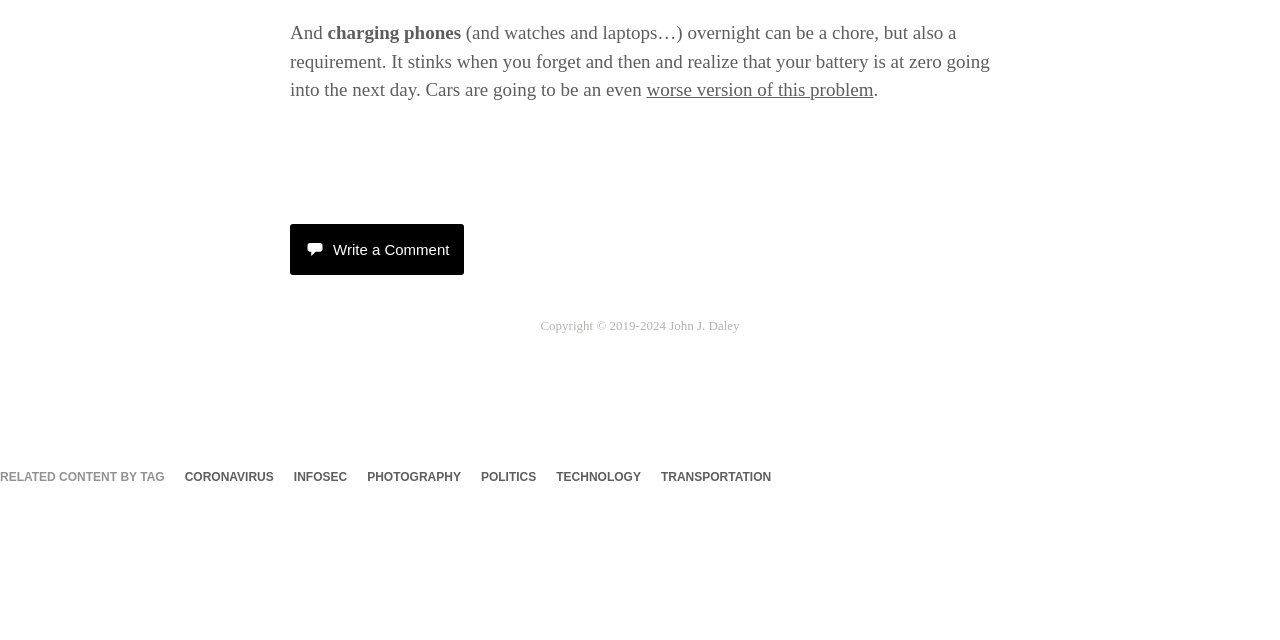Locate the bounding box coordinates of the UI element described by: "Write a Comment". Provide the coordinates as four float numbers between 0 and 1, formatted as [left, top, right, bottom].

[0.227, 0.349, 0.363, 0.429]